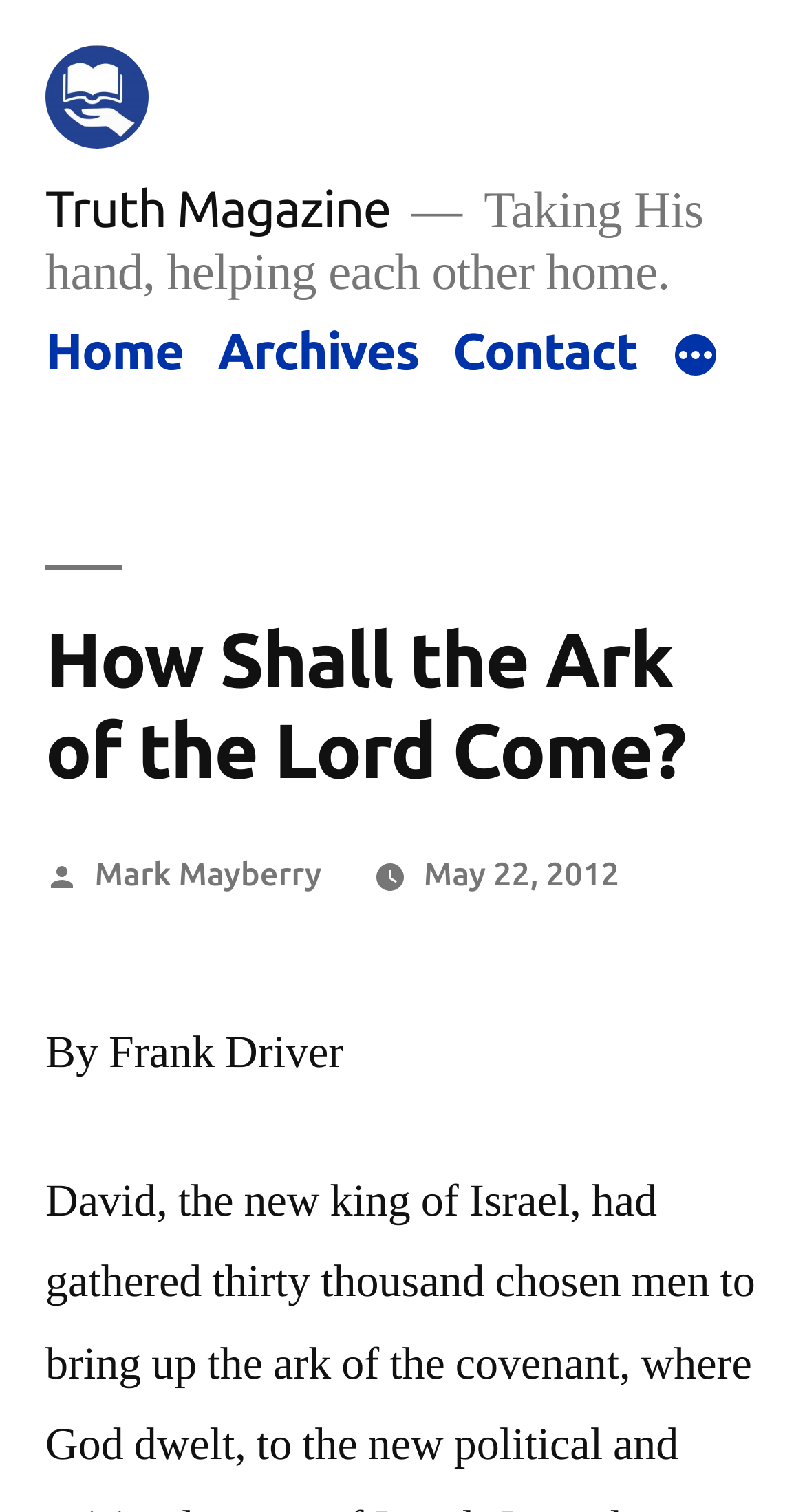Provide the bounding box coordinates for the UI element that is described by this text: "29 Novodevichy Convent in Moscow". The coordinates should be in the form of four float numbers between 0 and 1: [left, top, right, bottom].

None